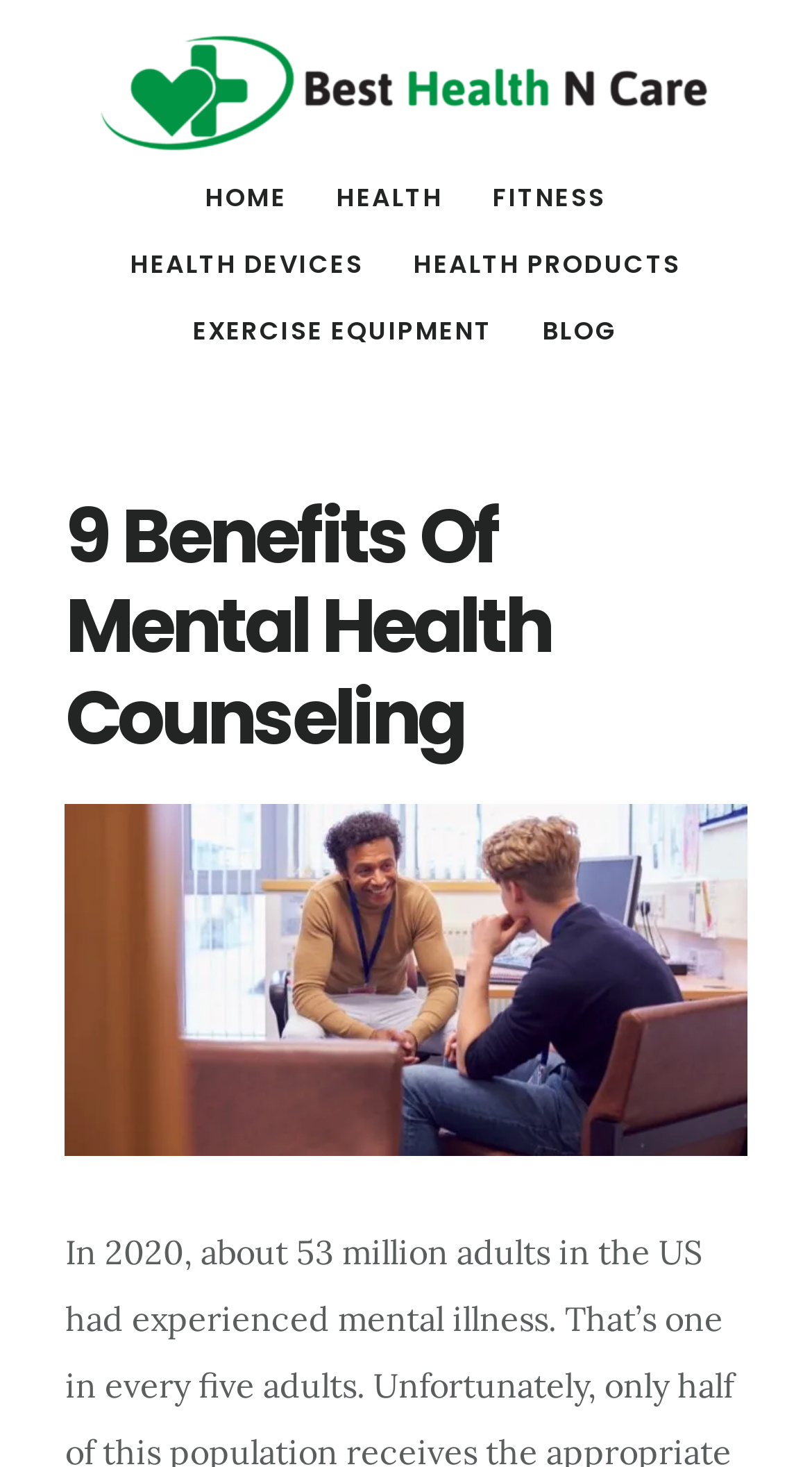What is the main topic of this webpage? Examine the screenshot and reply using just one word or a brief phrase.

Mental health counseling